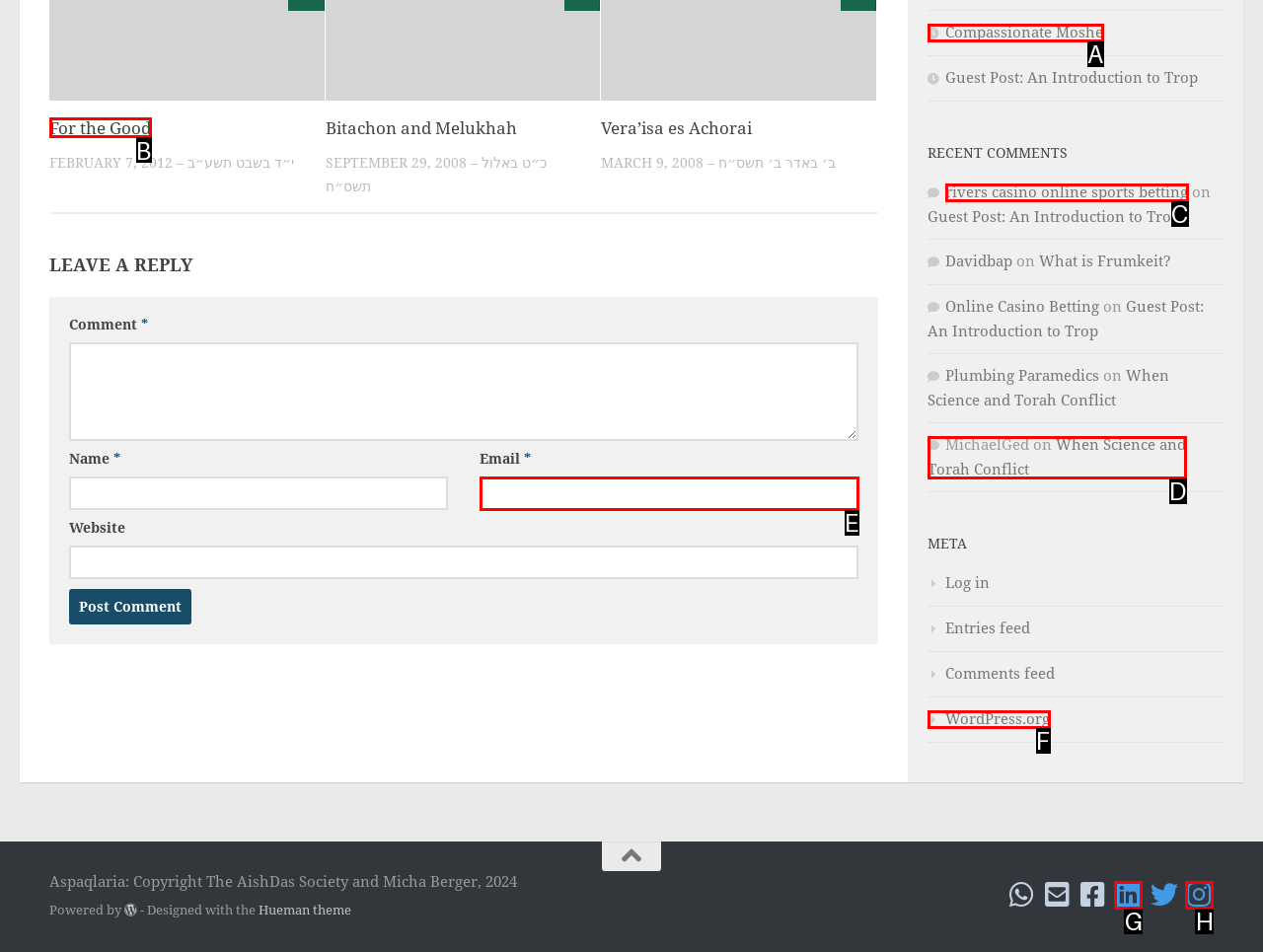Find the HTML element that matches the description: WordPress.org. Answer using the letter of the best match from the available choices.

F